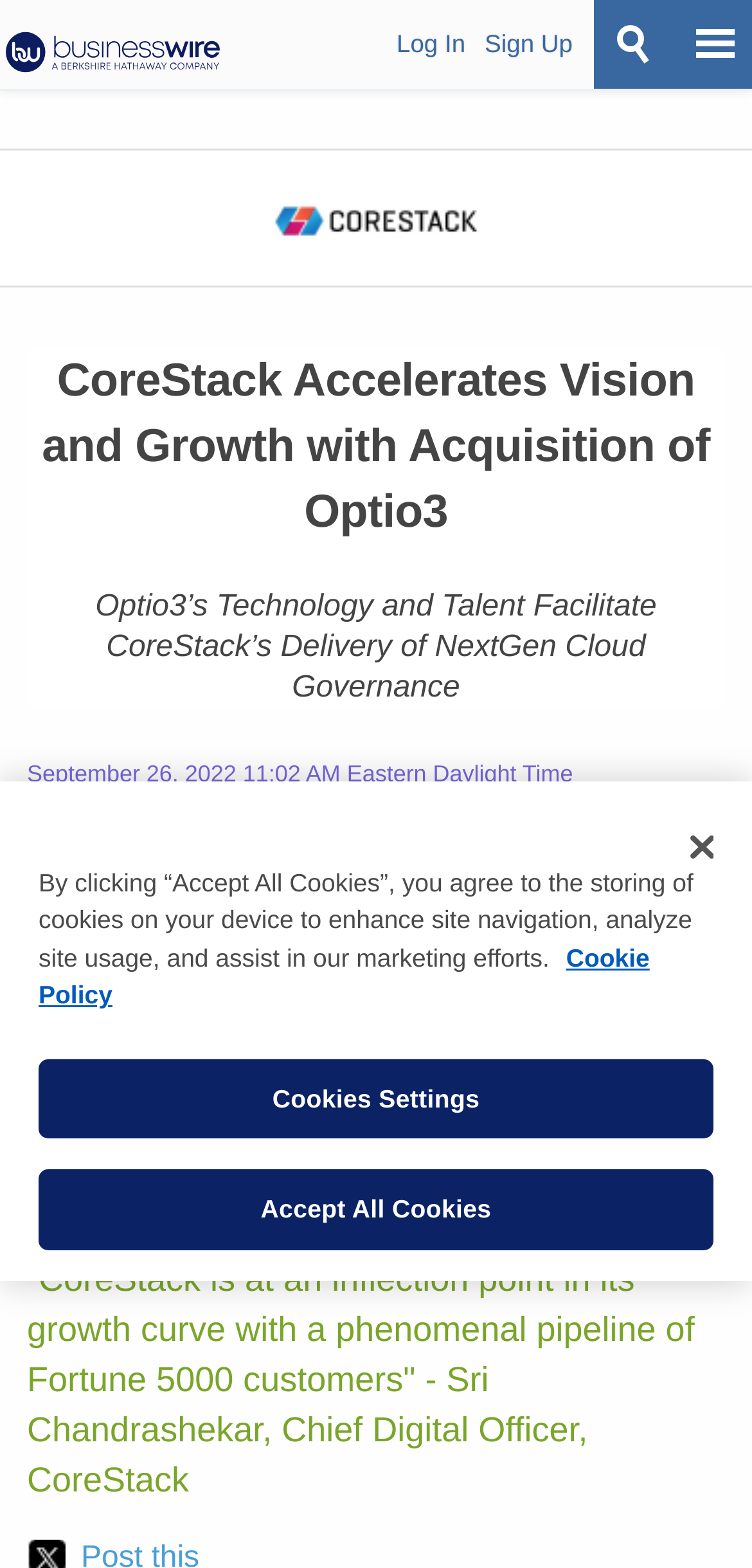How many links are present in the top section of the webpage? Using the information from the screenshot, answer with a single word or phrase.

2